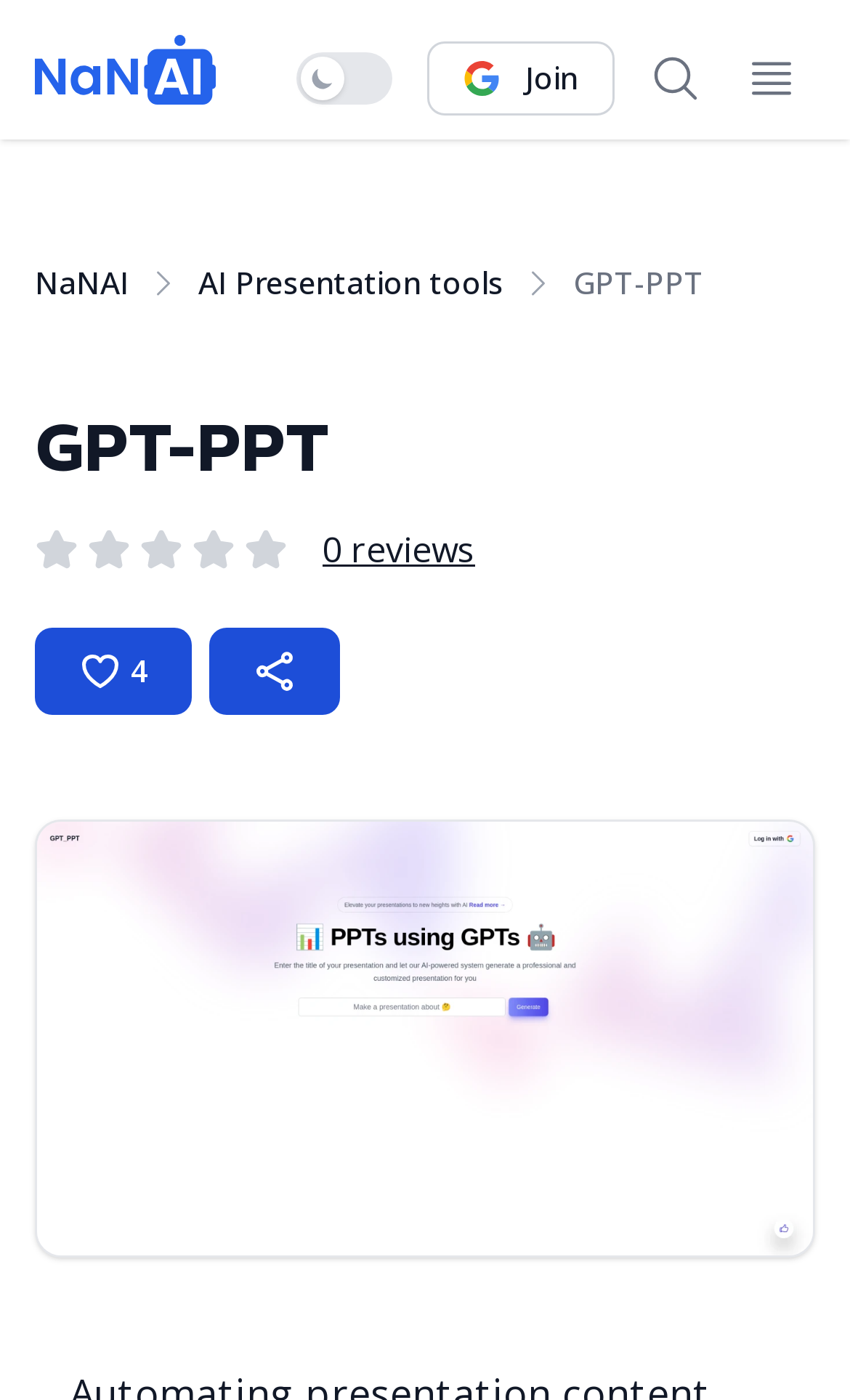Please identify the bounding box coordinates of the element's region that I should click in order to complete the following instruction: "Open main menu". The bounding box coordinates consist of four float numbers between 0 and 1, i.e., [left, top, right, bottom].

[0.856, 0.025, 0.959, 0.087]